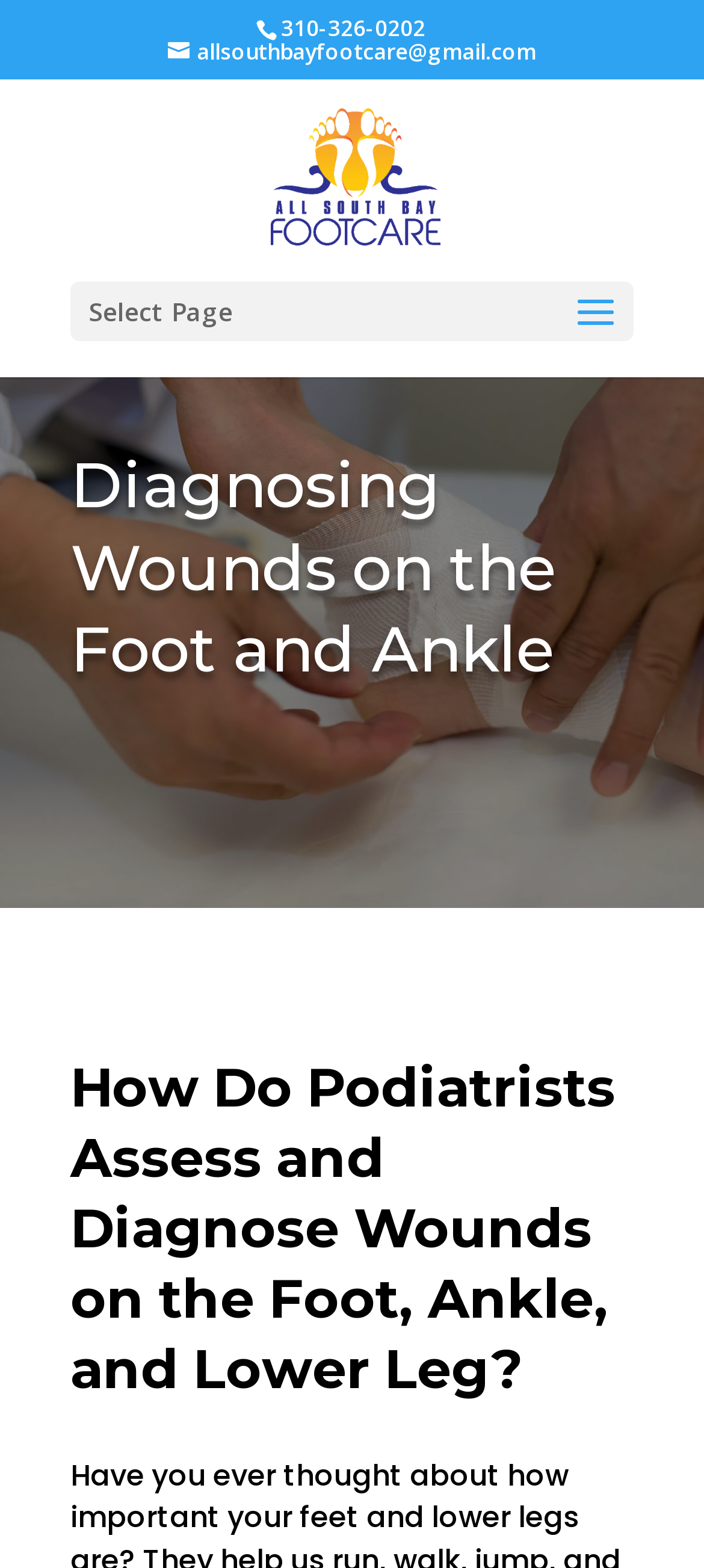Identify and extract the main heading of the webpage.

Diagnosing Wounds on the Foot and Ankle